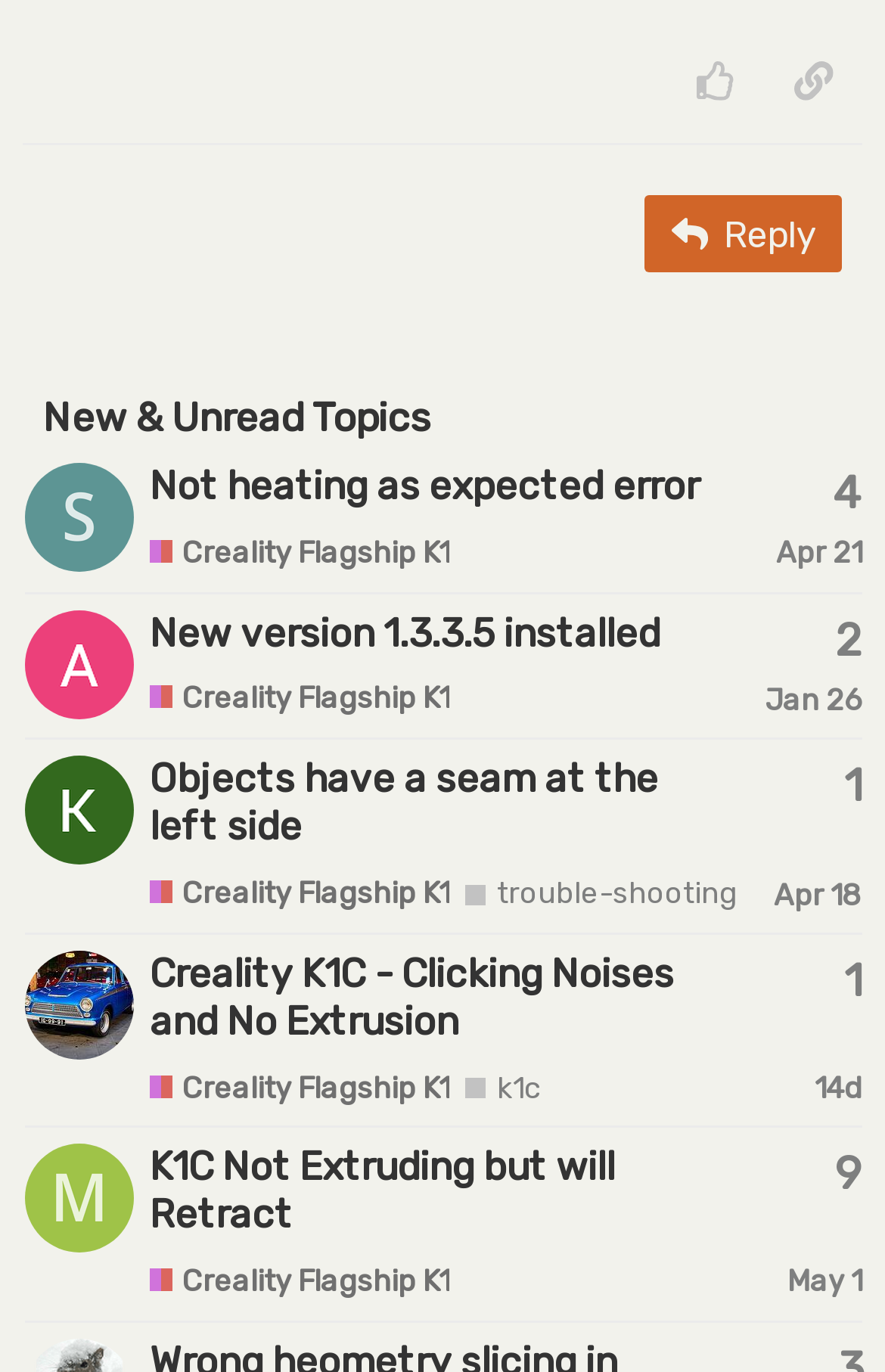Please specify the bounding box coordinates of the region to click in order to perform the following instruction: "Click the link to 'Creality Flagship K1'".

[0.169, 0.39, 0.509, 0.416]